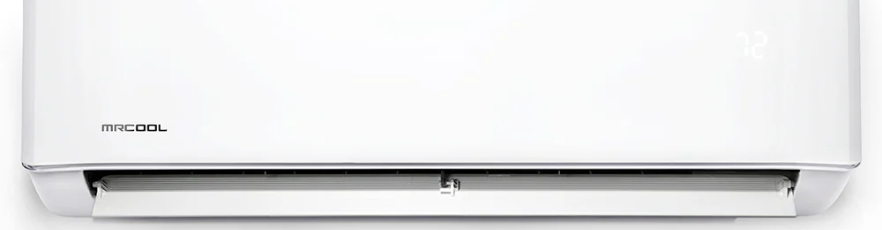Describe every aspect of the image in detail.

The image showcases a sleek, modern ductless mini-split air conditioning unit from MRCOOL, highlighting its minimalist design with a clean white finish. The unit features a prominent display panel, indicating the current temperature, along with the MRCOOL branding for emphasis on quality. This unit is designed for easy installation and is part of the patented DIY Multi-Zone Series, making it an ideal solution for both new and existing homes seeking efficient climate control in multiple zones. The design not only offers functionality but also complements contemporary home aesthetics, making it a practical choice for those looking to enhance their living spaces with effective air comfort solutions.